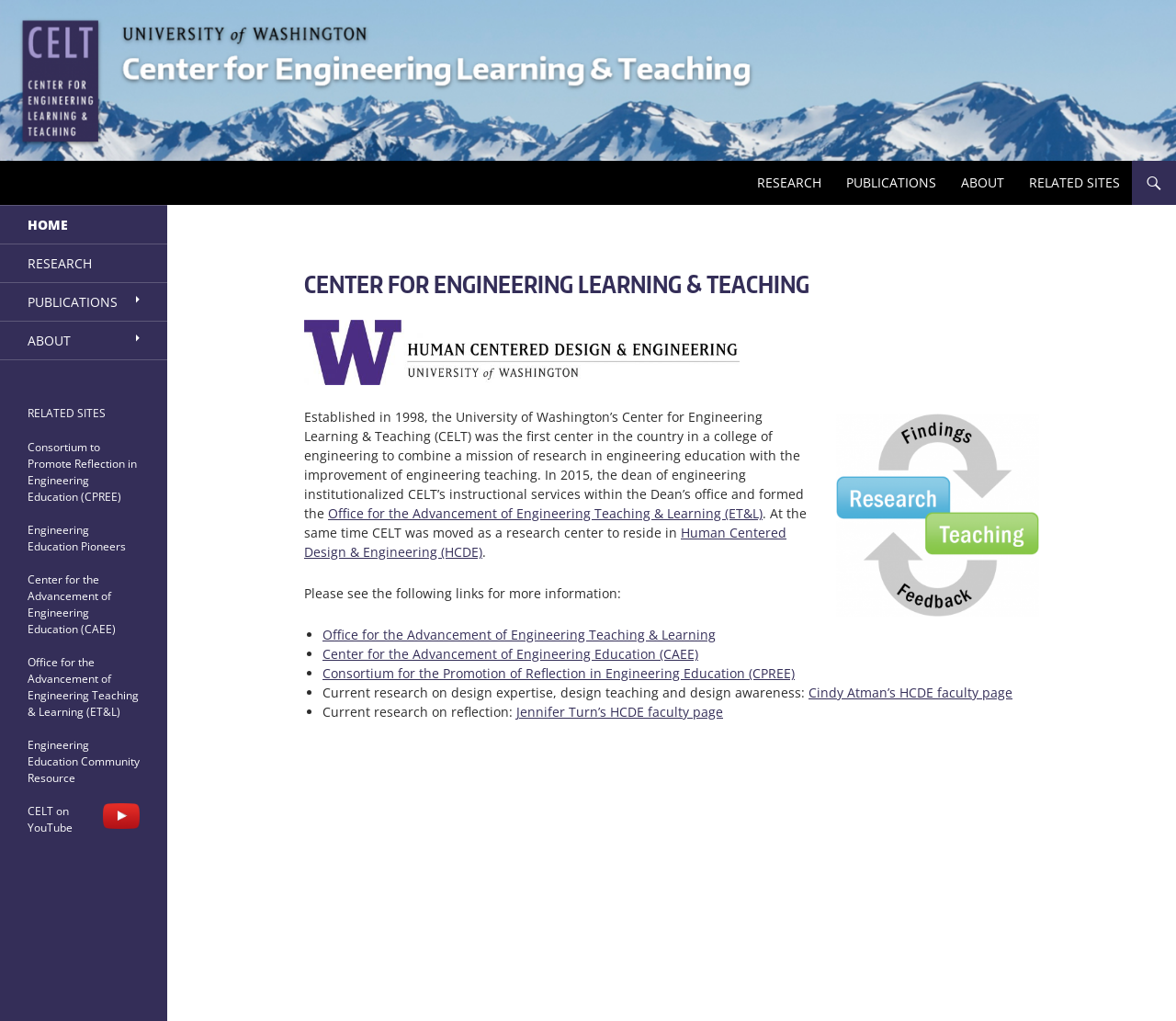Extract the main heading text from the webpage.

Center for Engineering Learning & Teaching